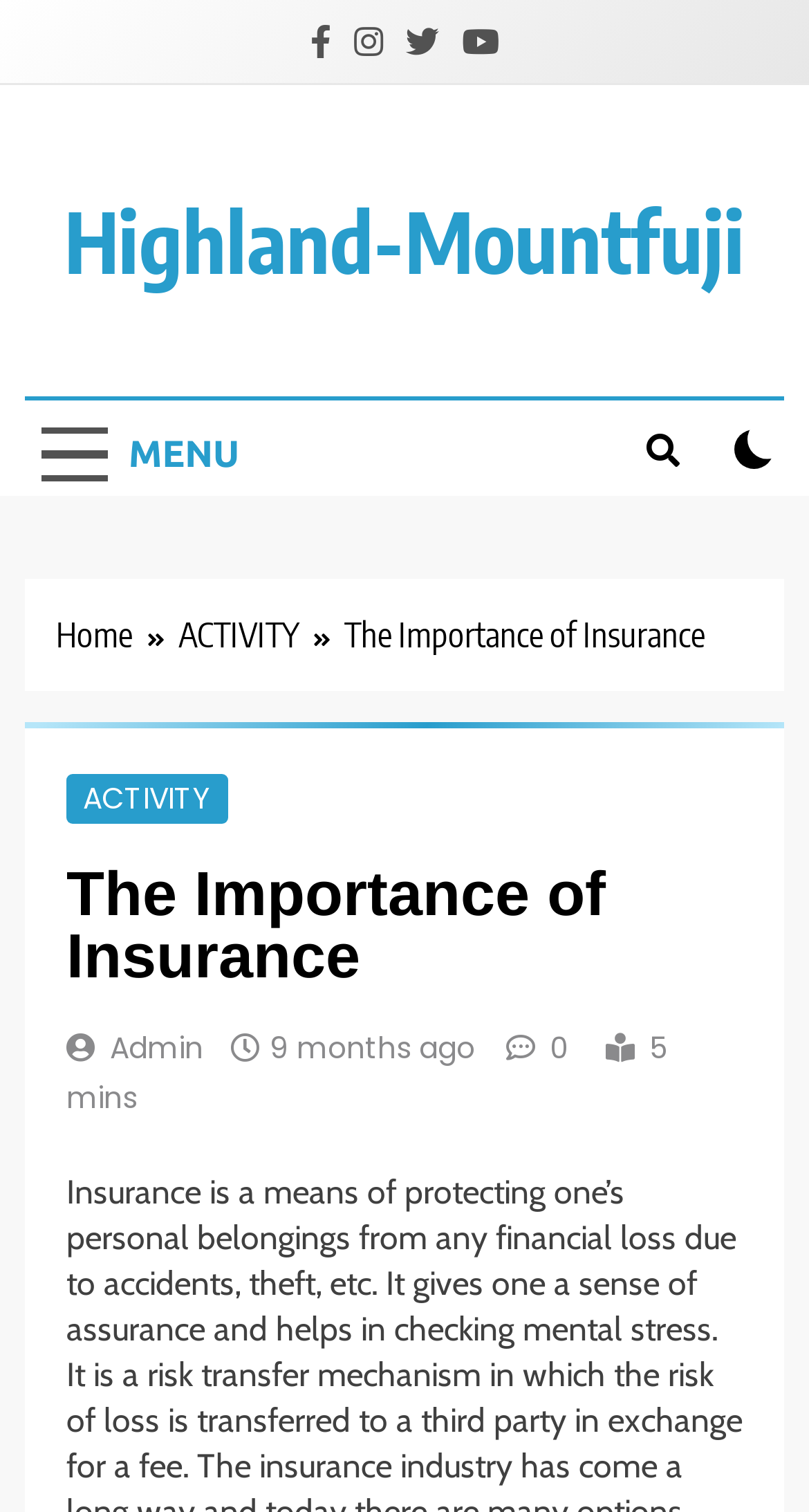Find the bounding box coordinates corresponding to the UI element with the description: "9 months ago". The coordinates should be formatted as [left, top, right, bottom], with values as floats between 0 and 1.

[0.333, 0.679, 0.587, 0.707]